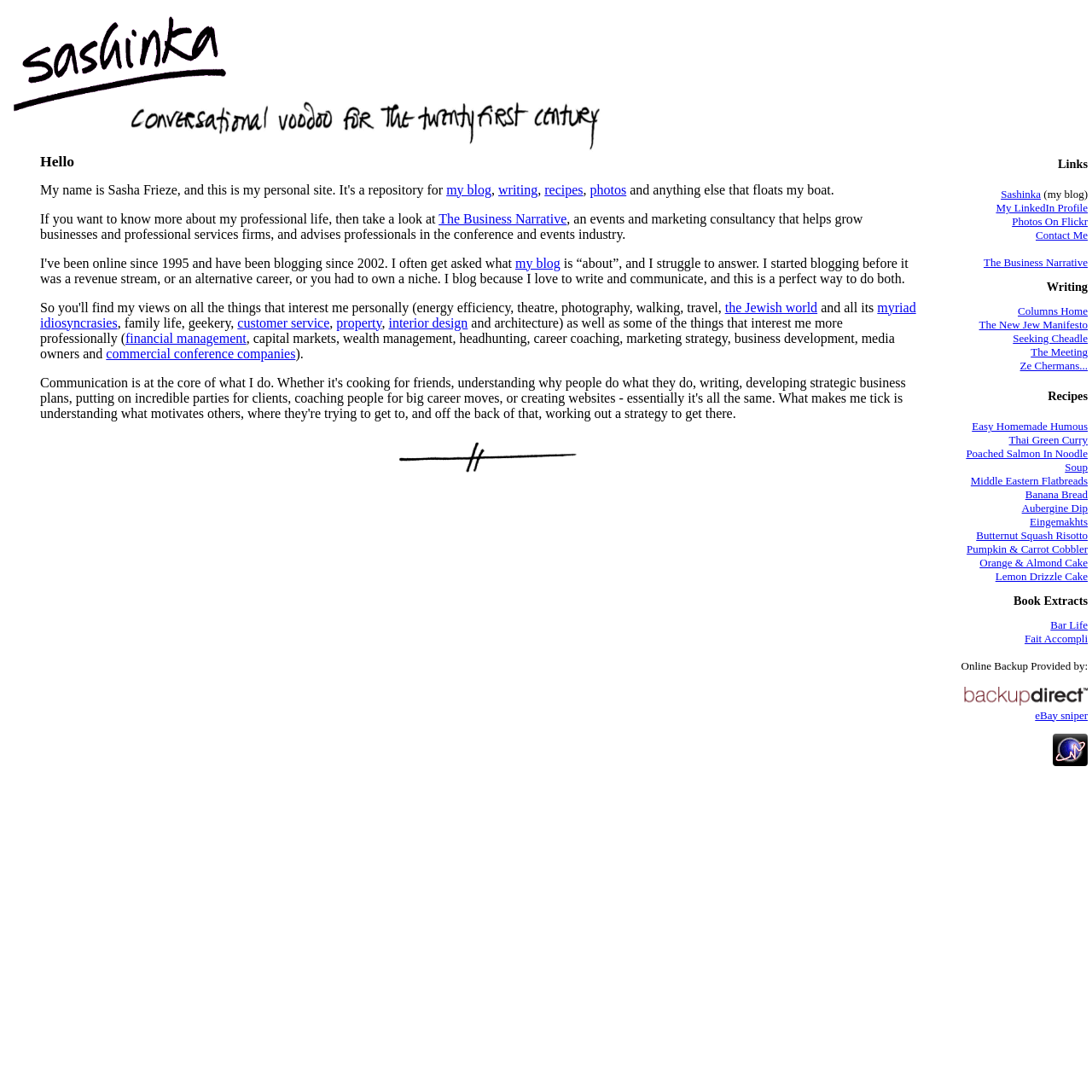Generate a comprehensive description of the webpage.

This webpage is a personal website, sashinka.com, which appears to be a blog and portfolio of the website owner, Sashinka. At the top left corner, there is a logo of Sashinka. On the top right corner, there are several links to the owner's social media profiles and other online platforms, including LinkedIn, Flickr, and a contact page.

Below the logo, there is a heading "Links" followed by several links to the owner's blog, LinkedIn profile, and other online platforms. Further down, there are three main sections: "Writing", "Recipes", and "Book Extracts". Each section contains multiple links to specific articles, recipes, or book extracts.

On the left side of the page, there is a section titled "Hello" which appears to be a brief introduction to the website owner. Below this section, there are links to the owner's blog, writing, recipes, and photos. There is also a paragraph of text that describes the owner's professional life and interests.

At the bottom of the page, there are several links to online services, including a backup service and a website statistics tracker. There are also two images, one of which is a logo for the backup service and the other is a divider image.

Overall, this webpage appears to be a personal website and blog that showcases the owner's writing, recipes, and professional life, as well as providing links to their social media profiles and other online platforms.